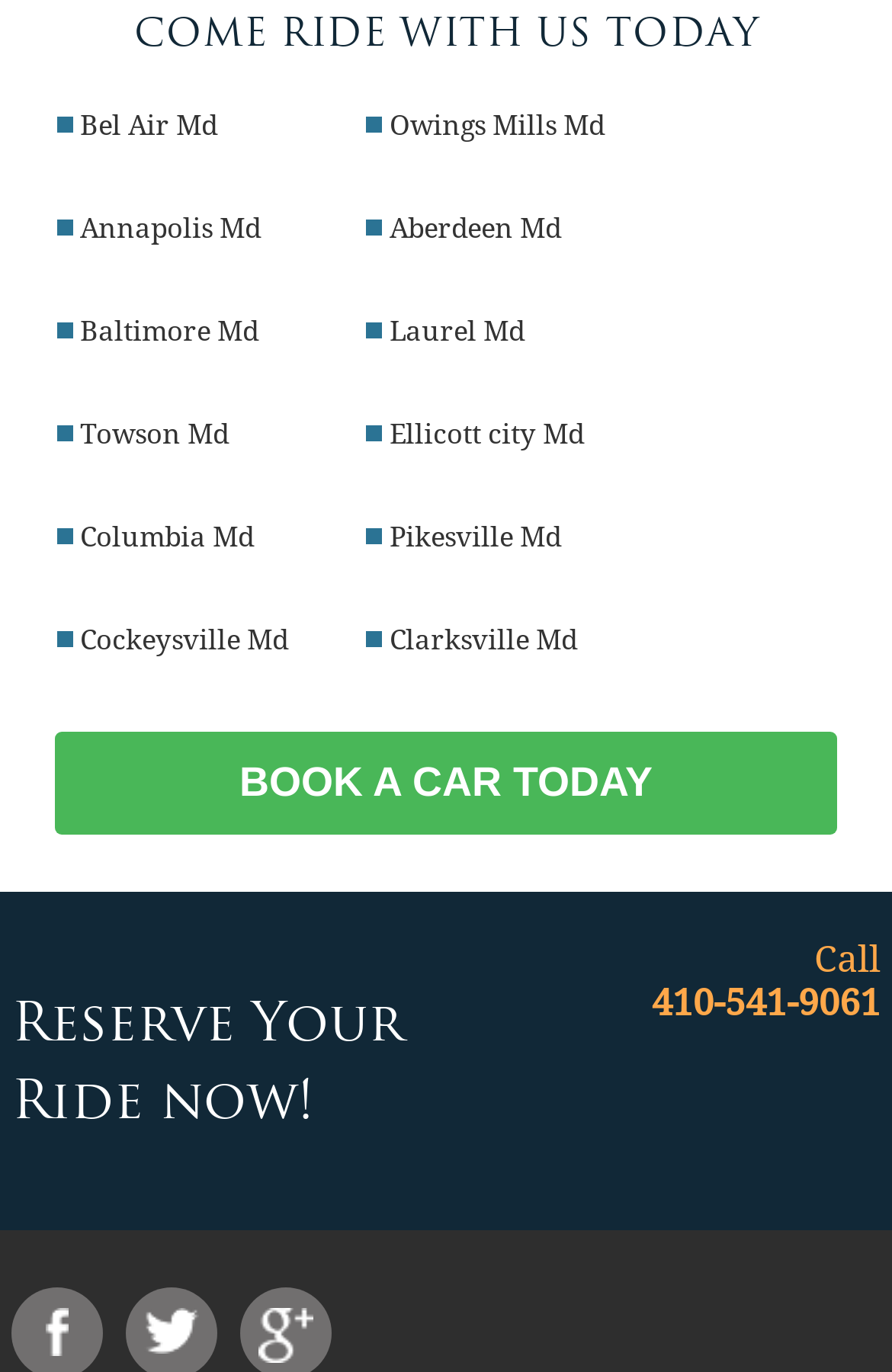Pinpoint the bounding box coordinates of the clickable element to carry out the following instruction: "Call 410-541-9061."

[0.5, 0.683, 0.987, 0.747]